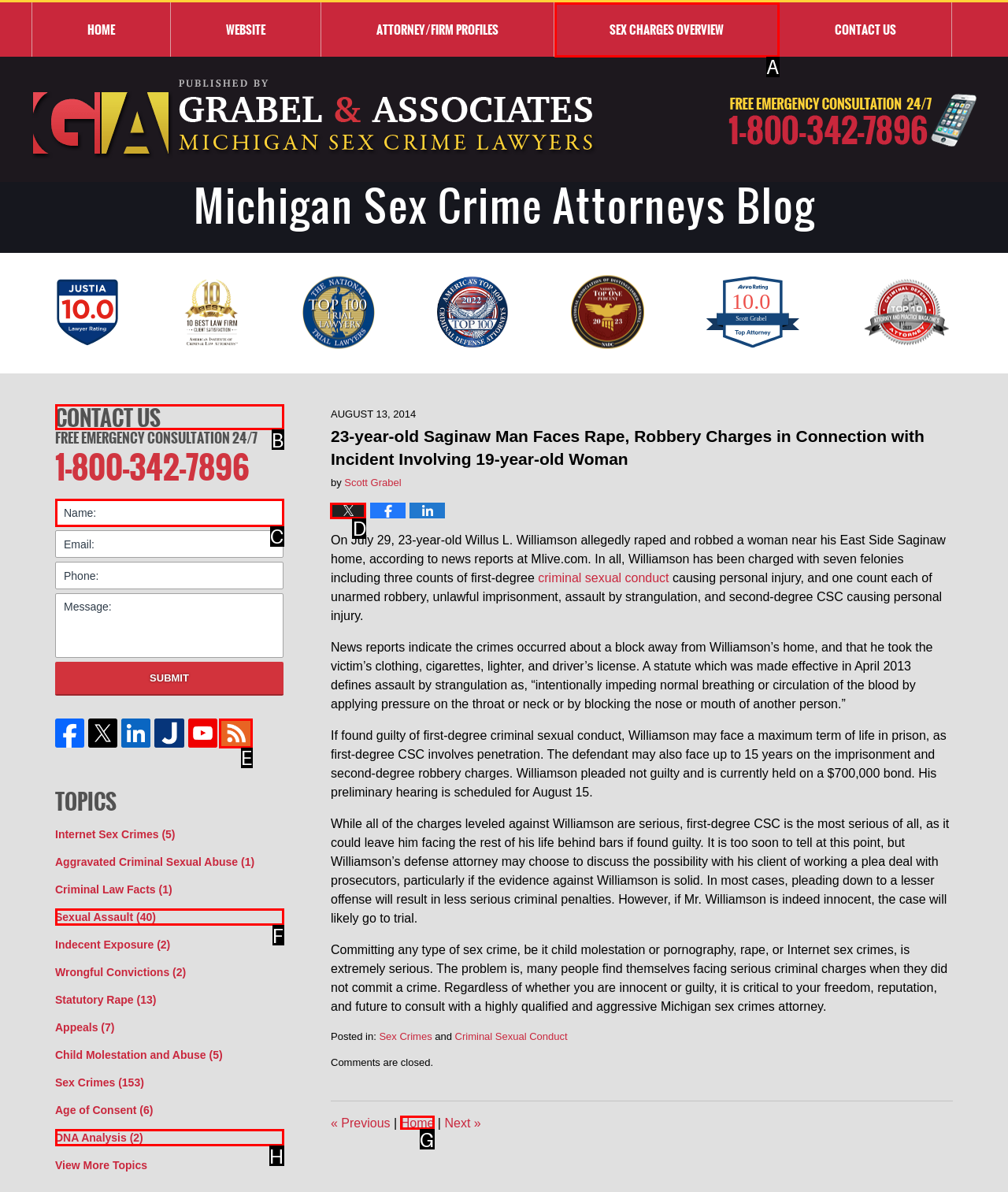Identify the correct UI element to click for the following task: Click the 'Tweet this Post' button Choose the option's letter based on the given choices.

D